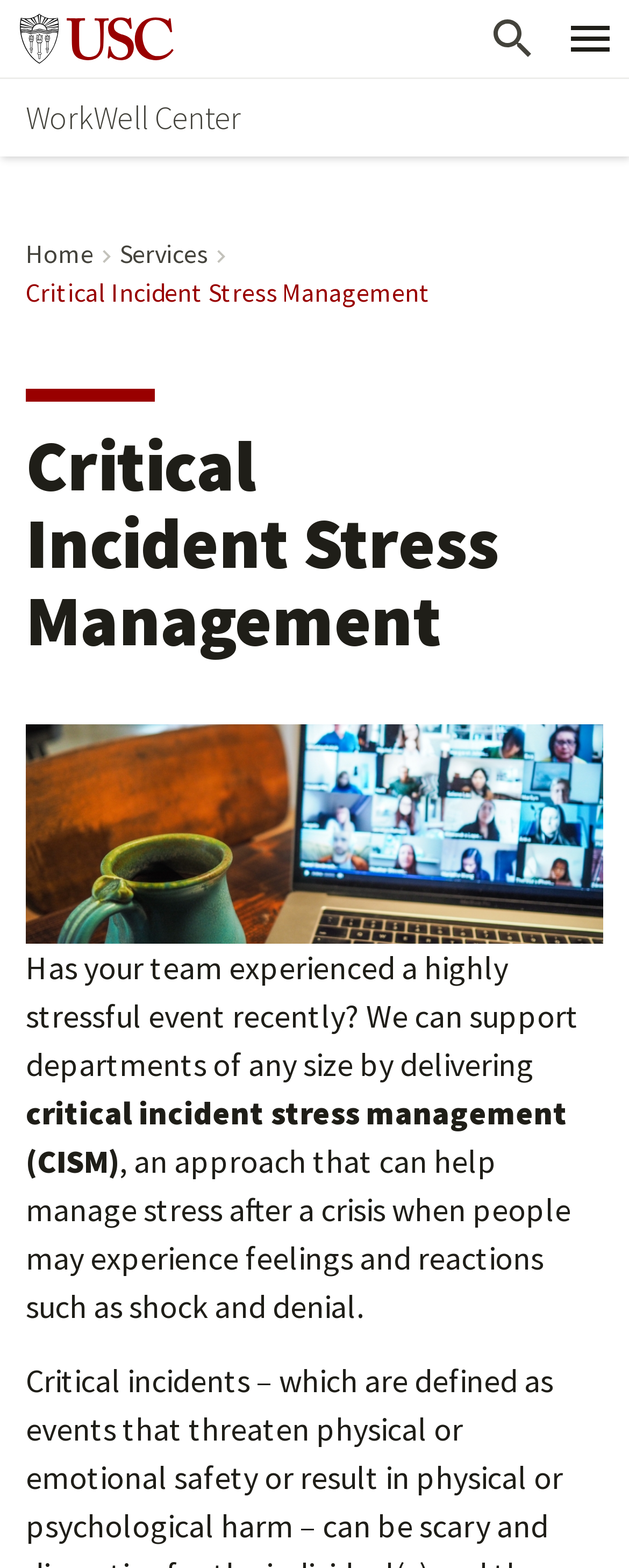What is the name of the center?
Your answer should be a single word or phrase derived from the screenshot.

WorkWell Center